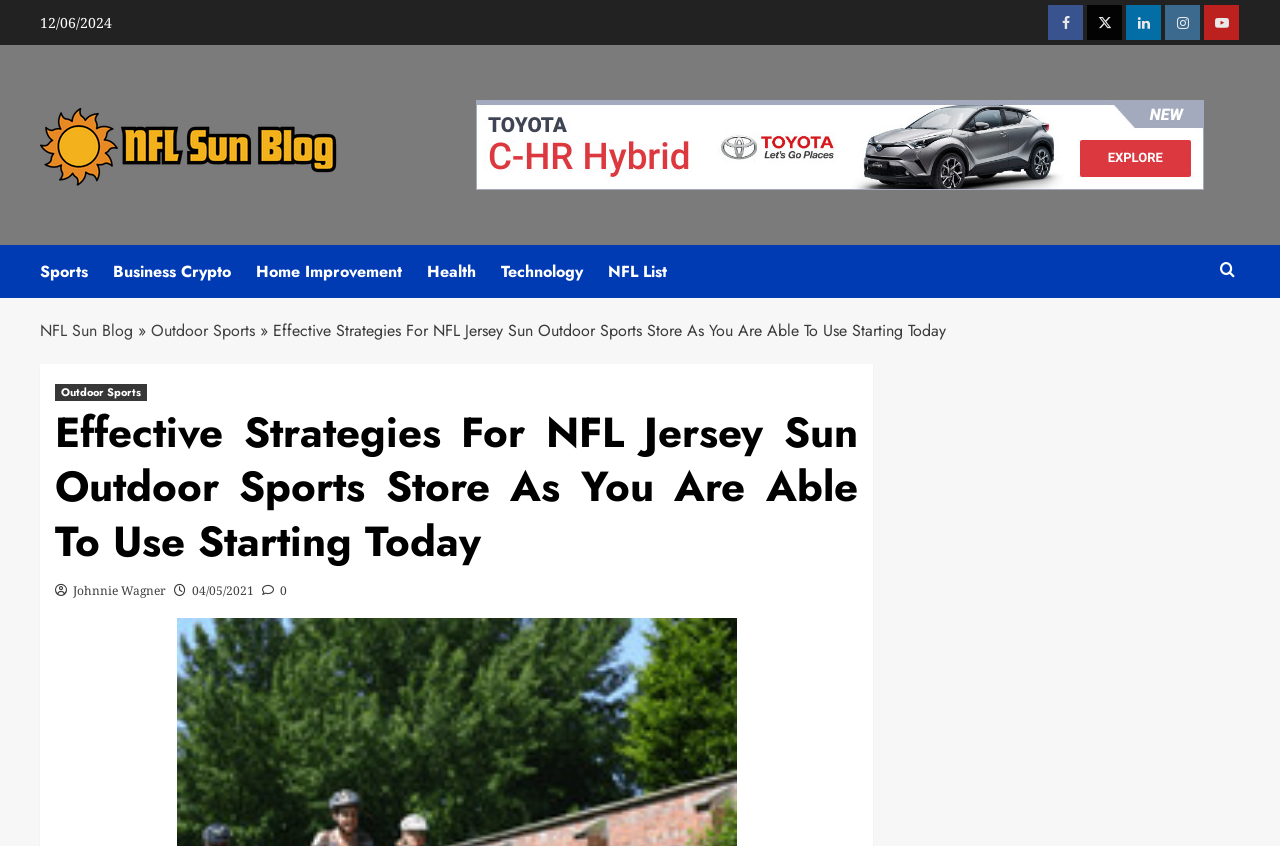Pinpoint the bounding box coordinates of the clickable area needed to execute the instruction: "Read the article about Effective Strategies For NFL Jersey Sun Outdoor Sports Store". The coordinates should be specified as four float numbers between 0 and 1, i.e., [left, top, right, bottom].

[0.213, 0.377, 0.739, 0.404]